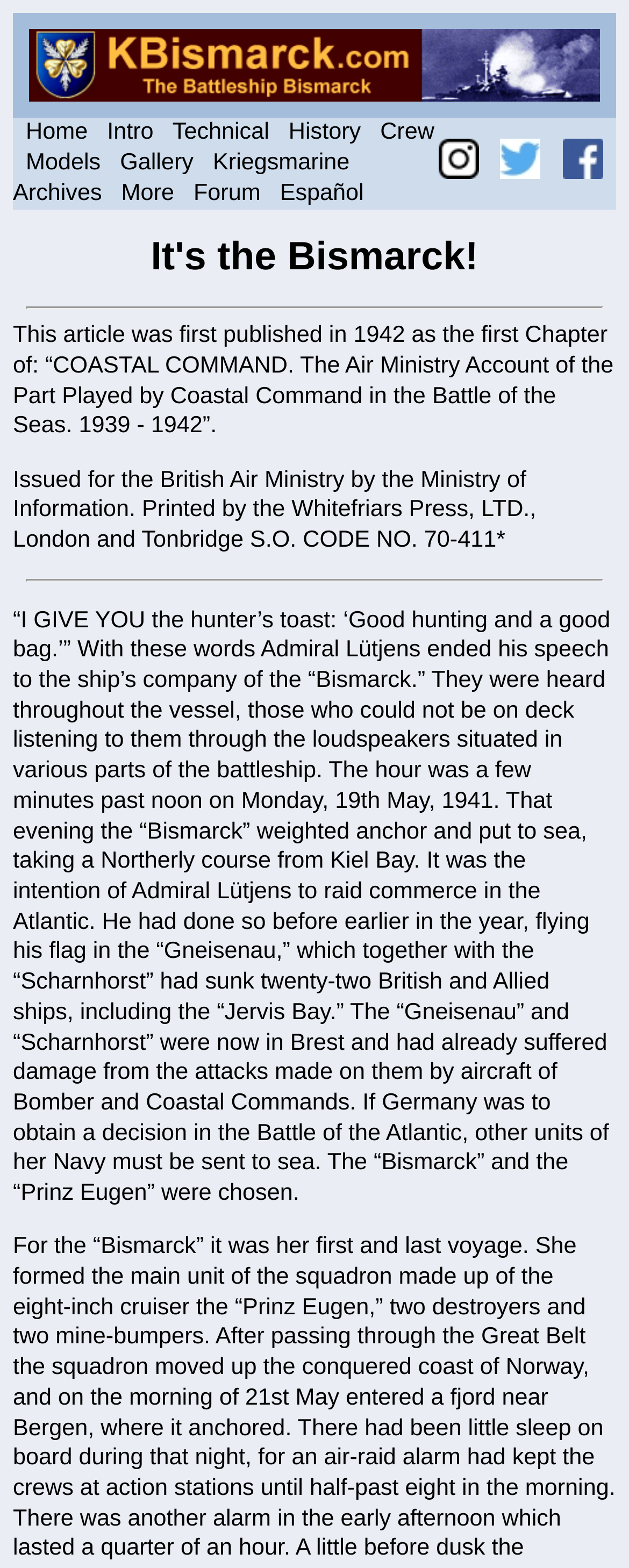Pinpoint the bounding box coordinates of the element you need to click to execute the following instruction: "Read more about History". The bounding box should be represented by four float numbers between 0 and 1, in the format [left, top, right, bottom].

[0.459, 0.076, 0.574, 0.093]